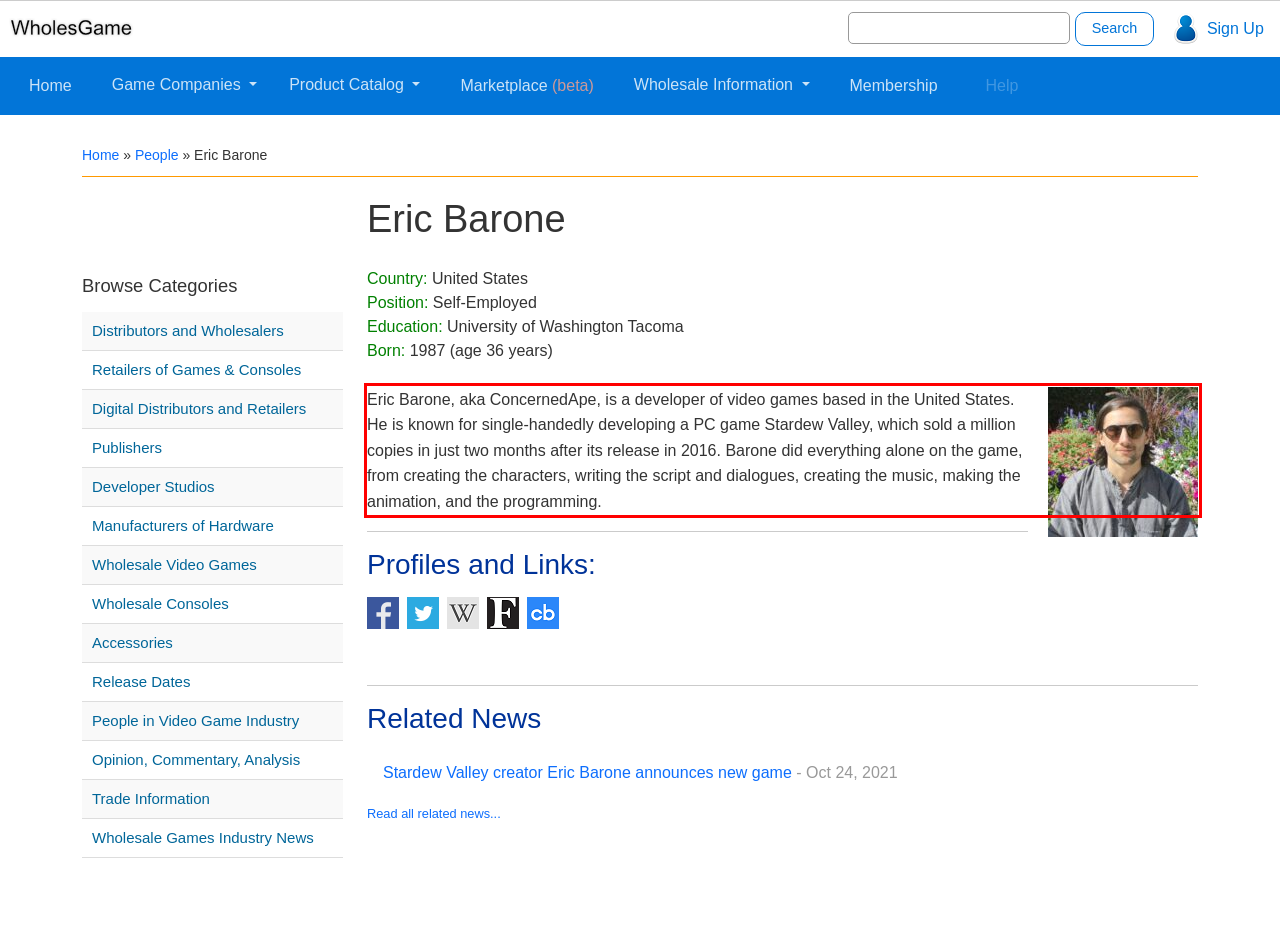You are presented with a webpage screenshot featuring a red bounding box. Perform OCR on the text inside the red bounding box and extract the content.

Eric Barone, aka ConcernedApe, is a developer of video games based in the United States. He is known for single-handedly developing a PC game Stardew Valley, which sold a million copies in just two months after its release in 2016. Barone did everything alone on the game, from creating the characters, writing the script and dialogues, creating the music, making the animation, and the programming.